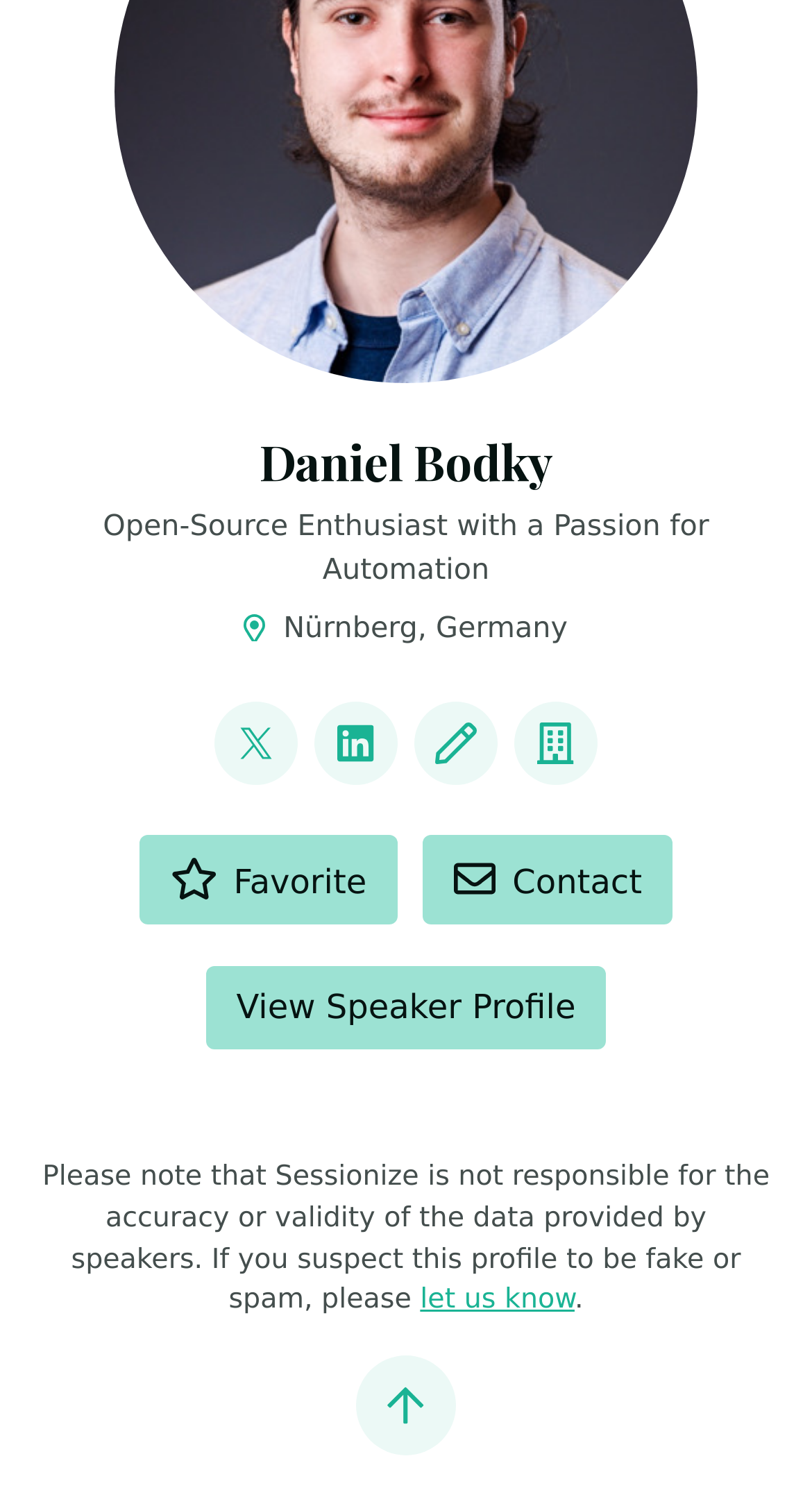Can you specify the bounding box coordinates for the region that should be clicked to fulfill this instruction: "View speaker profile".

[0.253, 0.645, 0.747, 0.701]